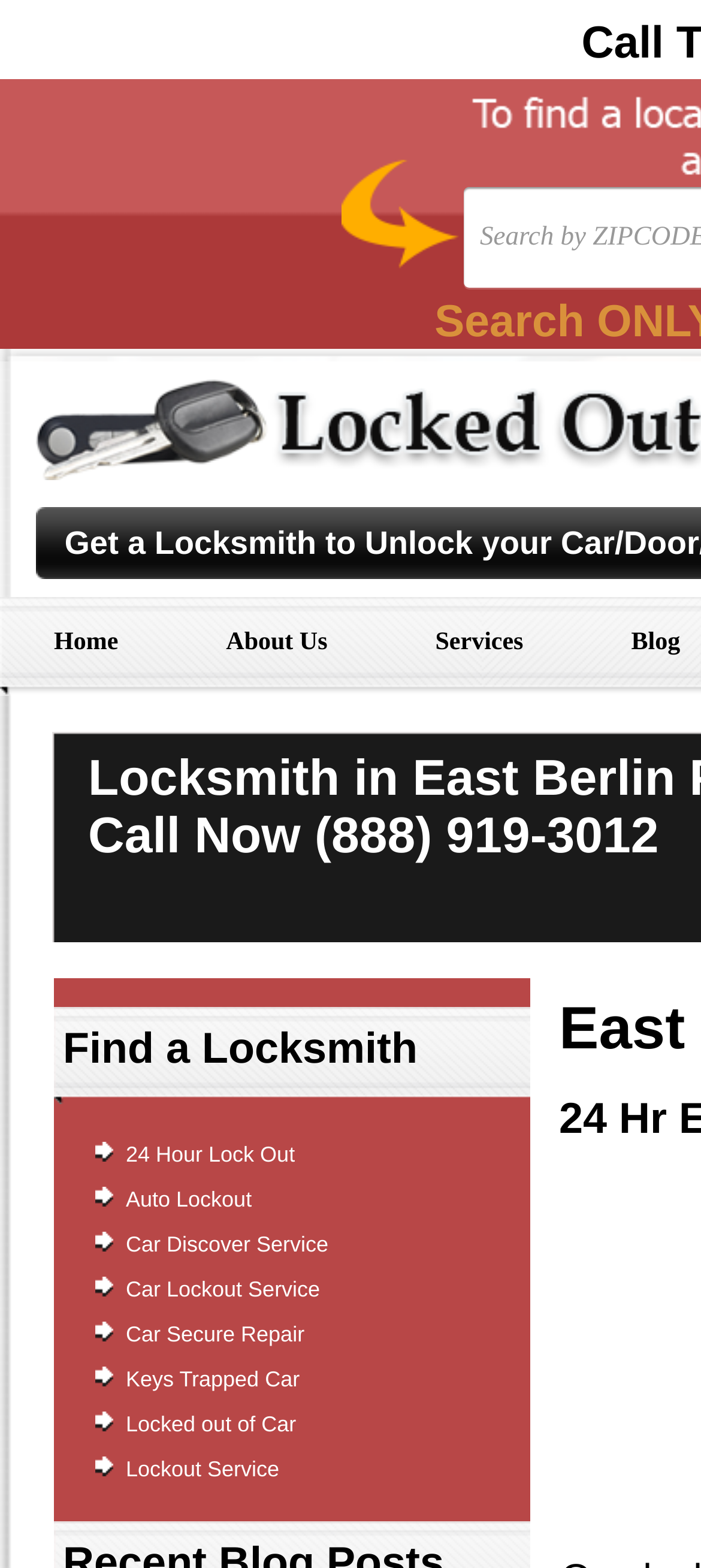Identify the primary heading of the webpage and provide its text.

Locksmith in East Berlin PA
Call Now (888) 919-3012